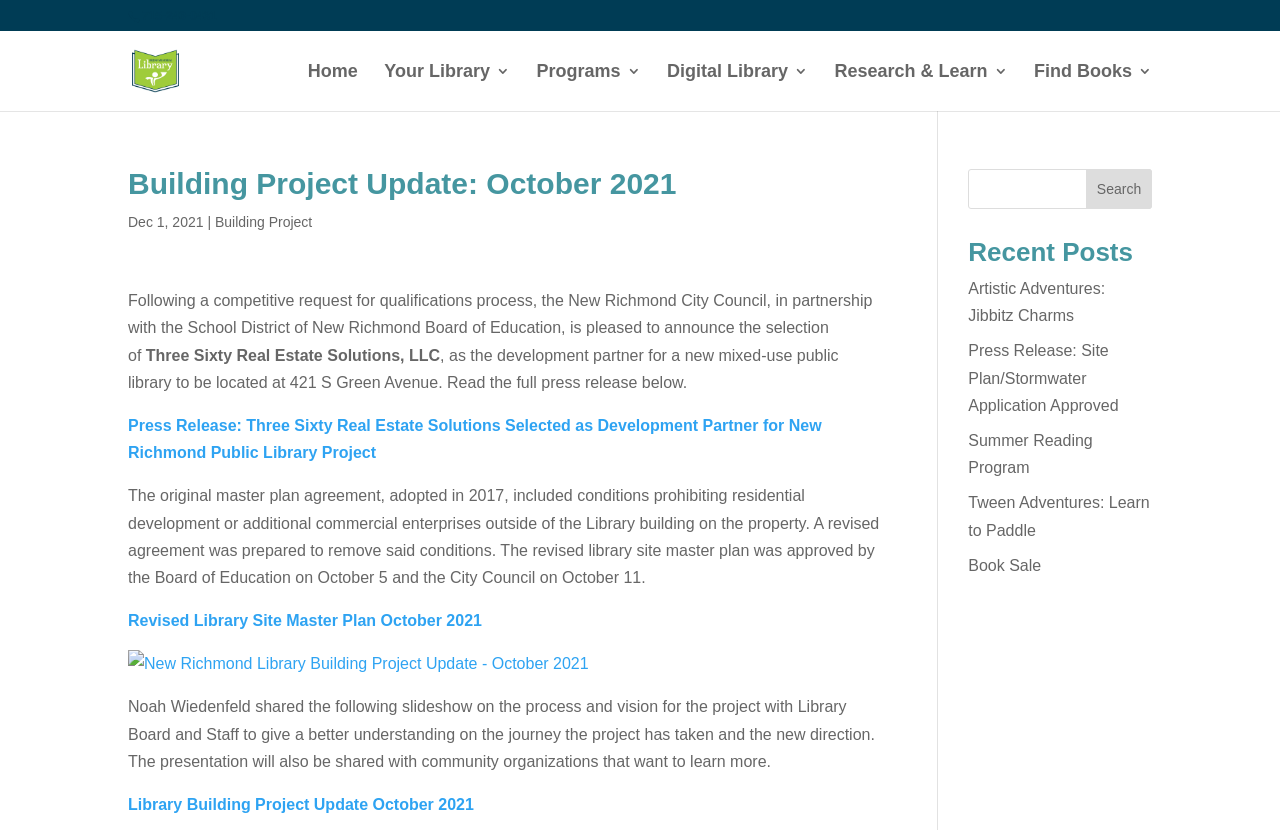What is the phone number of Friday Memorial Library?
Based on the image, answer the question with as much detail as possible.

I found the phone number by looking at the static text element with the bounding box coordinates [0.111, 0.011, 0.169, 0.028] which contains the text '715-243-0431'.